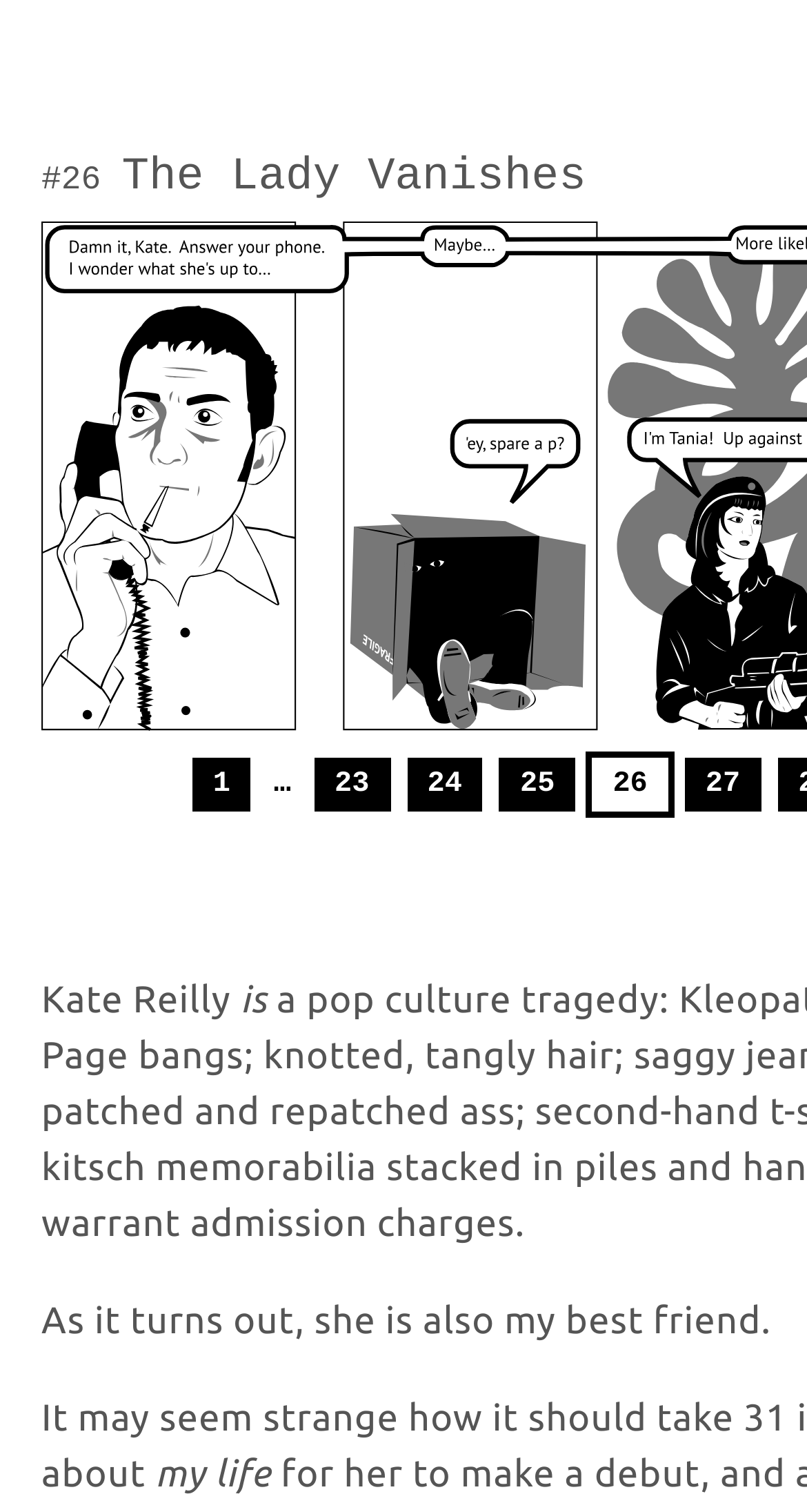Provide your answer in a single word or phrase: 
What is the name of the author?

Kate Reilly